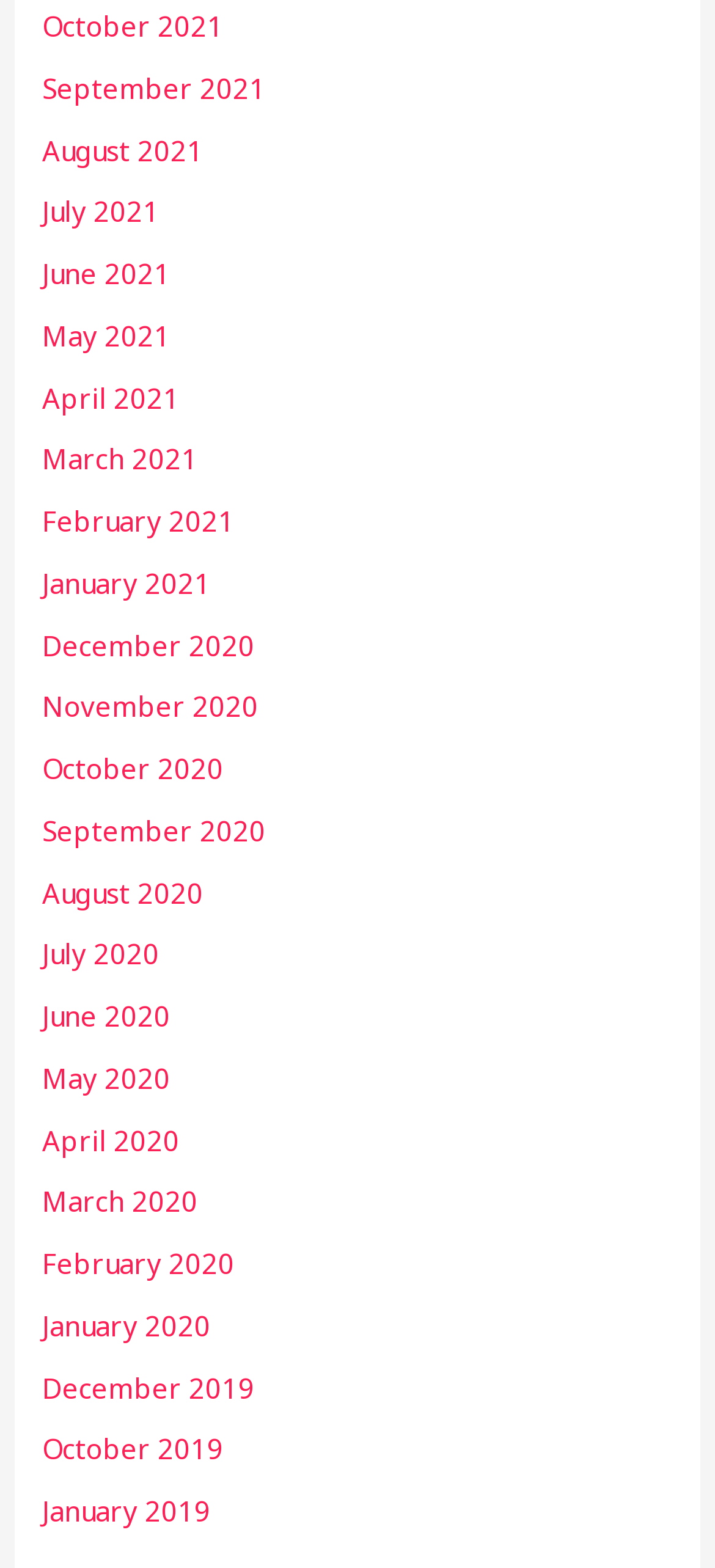Find the bounding box coordinates of the clickable area that will achieve the following instruction: "go to September 2020".

[0.059, 0.518, 0.372, 0.541]